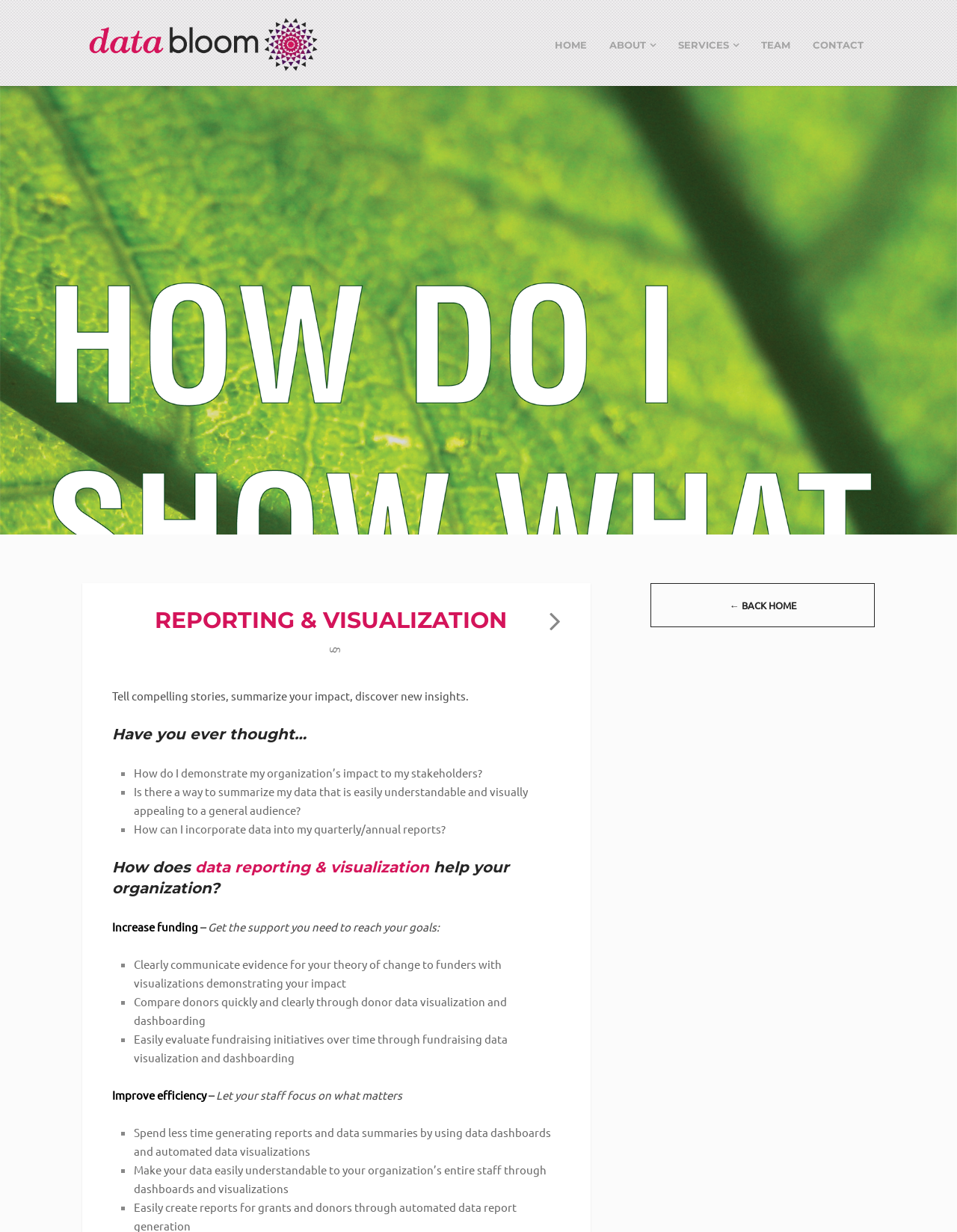Provide a thorough summary of the webpage.

The webpage is titled "Reporting & Visualization - Data Bloom" and has a prominent heading "Data Bloom" at the top left, accompanied by an image. Below this, there are five navigation links: "HOME", "ABOUT", "SERVICES", "TEAM", and "CONTACT", aligned horizontally across the top of the page.

Further down, there is a header section with a link to a non-landmark element, followed by a heading "REPORTING & VISUALIZATION" and a static text element displaying the symbol "§". Below this, there is a paragraph of text that reads "Tell compelling stories, summarize your impact, discover new insights."

The main content of the page is divided into two sections. The first section starts with a heading "Have you ever thought…" and consists of three list items, each with a bullet point and a question related to demonstrating organizational impact, summarizing data, and incorporating data into reports.

The second section starts with a heading "How does data reporting & visualization help your organization?" and is divided into two sub-sections. The first sub-section is titled "Increase funding" and lists three benefits of using data reporting and visualization, including clearly communicating evidence for a theory of change, comparing donors quickly, and evaluating fundraising initiatives. The second sub-section is titled "Improve efficiency" and lists three benefits, including spending less time generating reports, making data easily understandable, and letting staff focus on what matters.

At the bottom of the page, there is a link to "← BACK HOME". Overall, the page appears to be promoting the use of data reporting and visualization to help organizations demonstrate their impact and improve their operations.